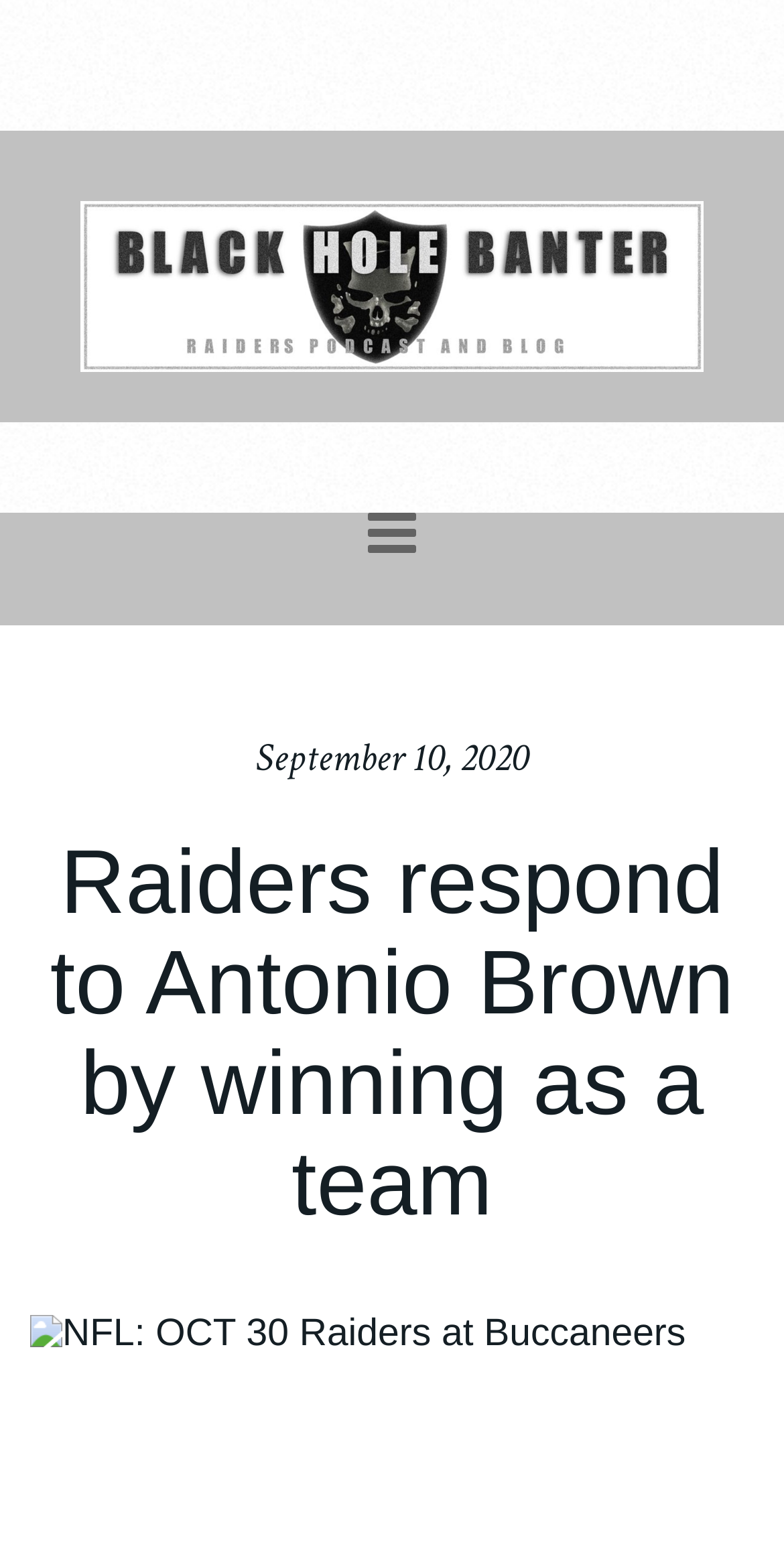Provide a single word or phrase to answer the given question: 
Is the first article a link?

Yes